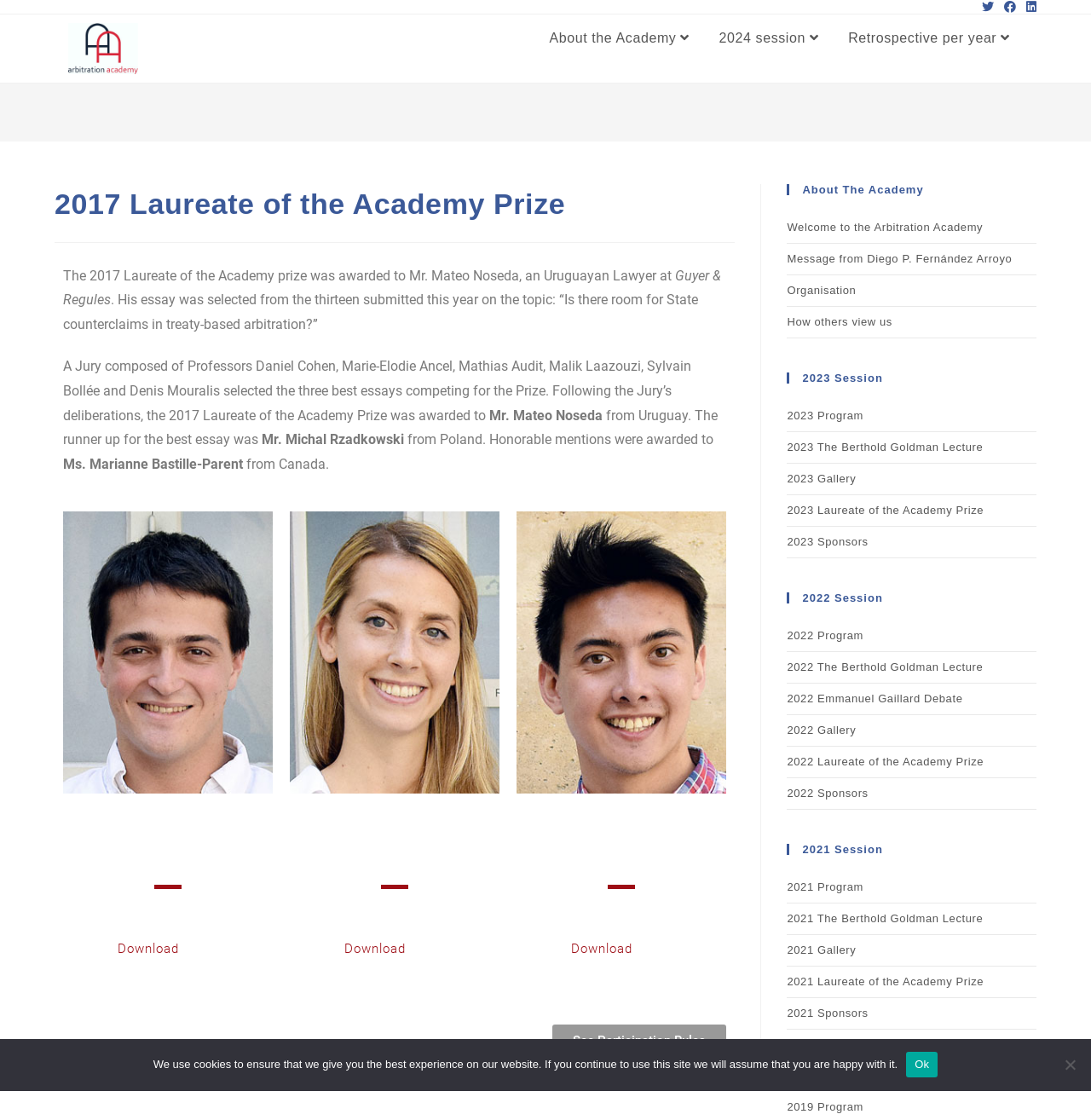Who was the runner up for the best essay in 2017?
Please provide a detailed and thorough answer to the question.

The answer can be found in the article section of the webpage, where it is stated that 'The runner up for the best essay was Mr. Michal Rzadkowski from Poland.'